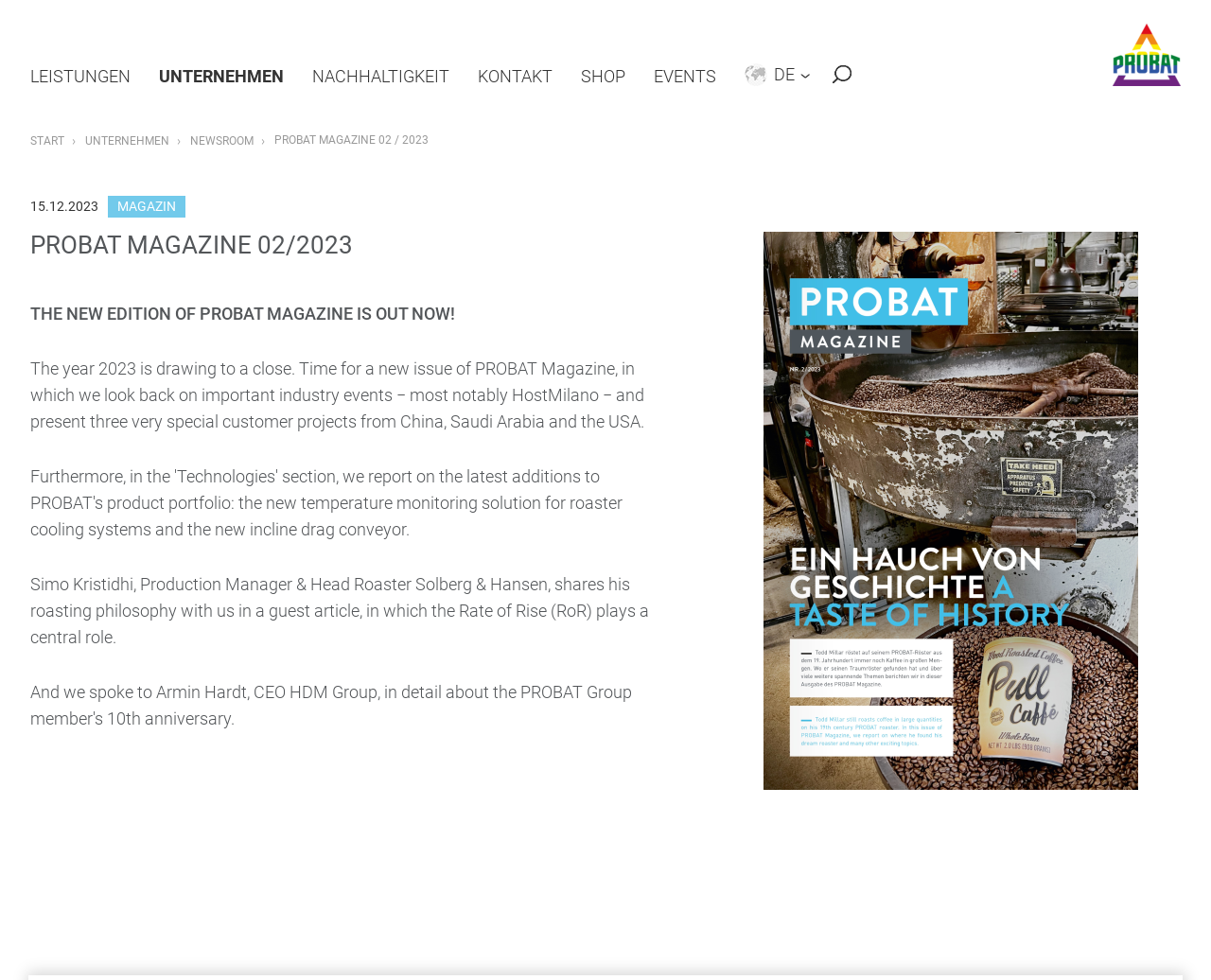Predict the bounding box of the UI element based on the description: "Newsroom". The coordinates should be four float numbers between 0 and 1, formatted as [left, top, right, bottom].

[0.157, 0.137, 0.209, 0.15]